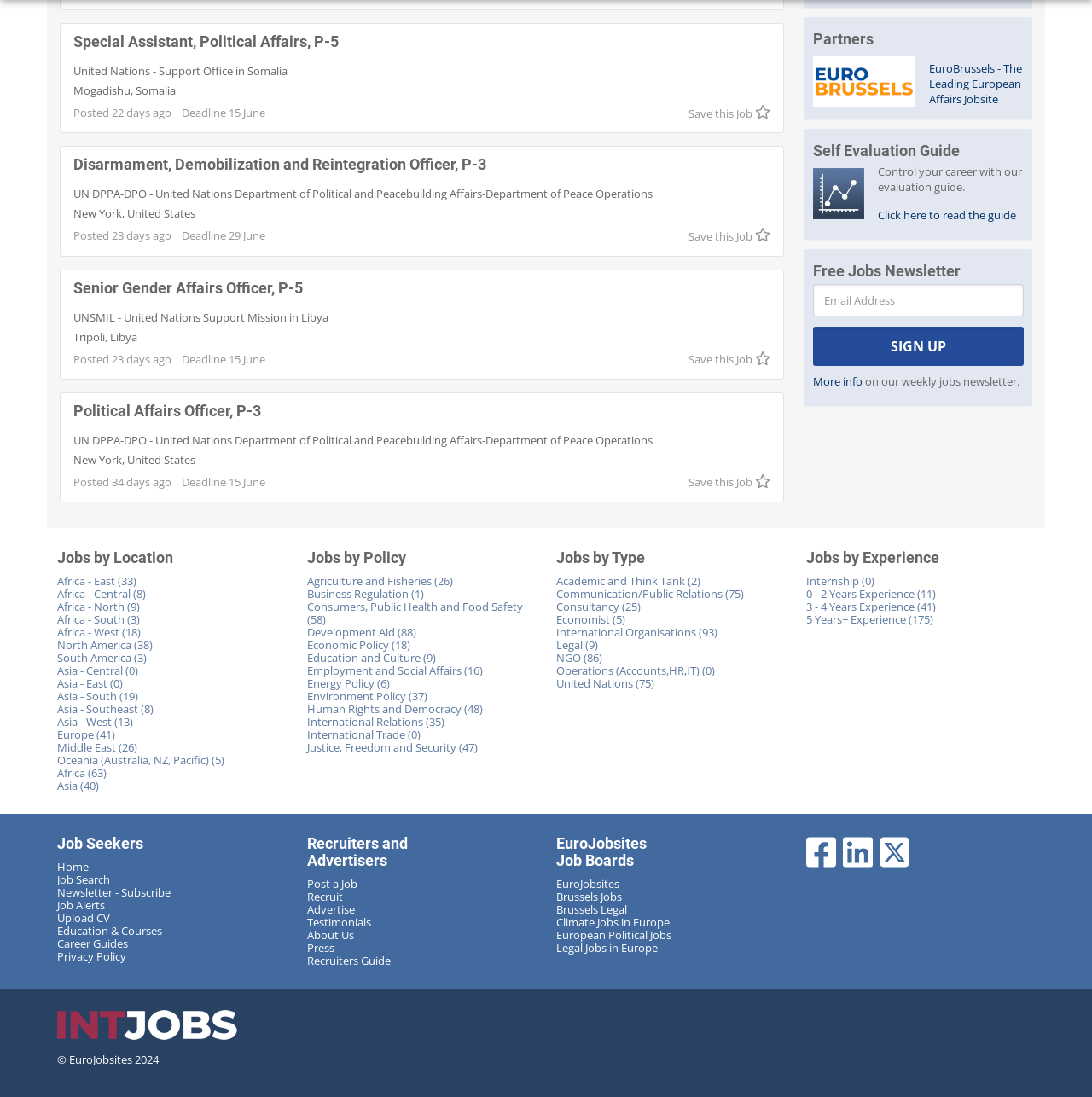Please examine the image and provide a detailed answer to the question: How many job postings are listed under 'Africa - East'?

The 'Jobs by Location' section has a link element with the content 'Africa - East (33)', which indicates the number of job postings listed under 'Africa - East'.